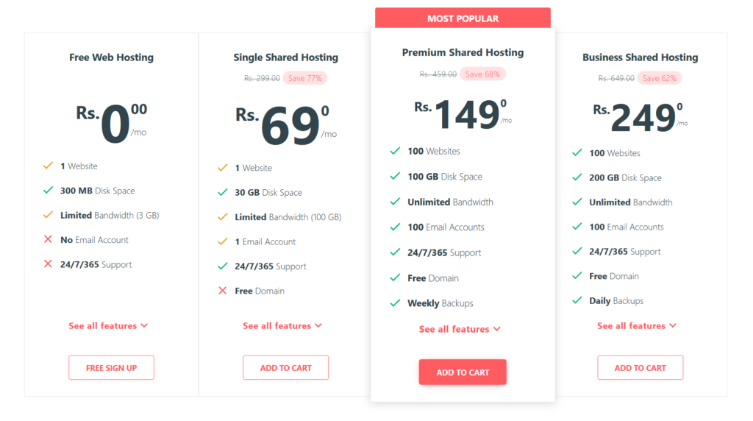Answer the question with a single word or phrase: 
What is the original price of the Business Shared Hosting plan?

Rs. 459.00